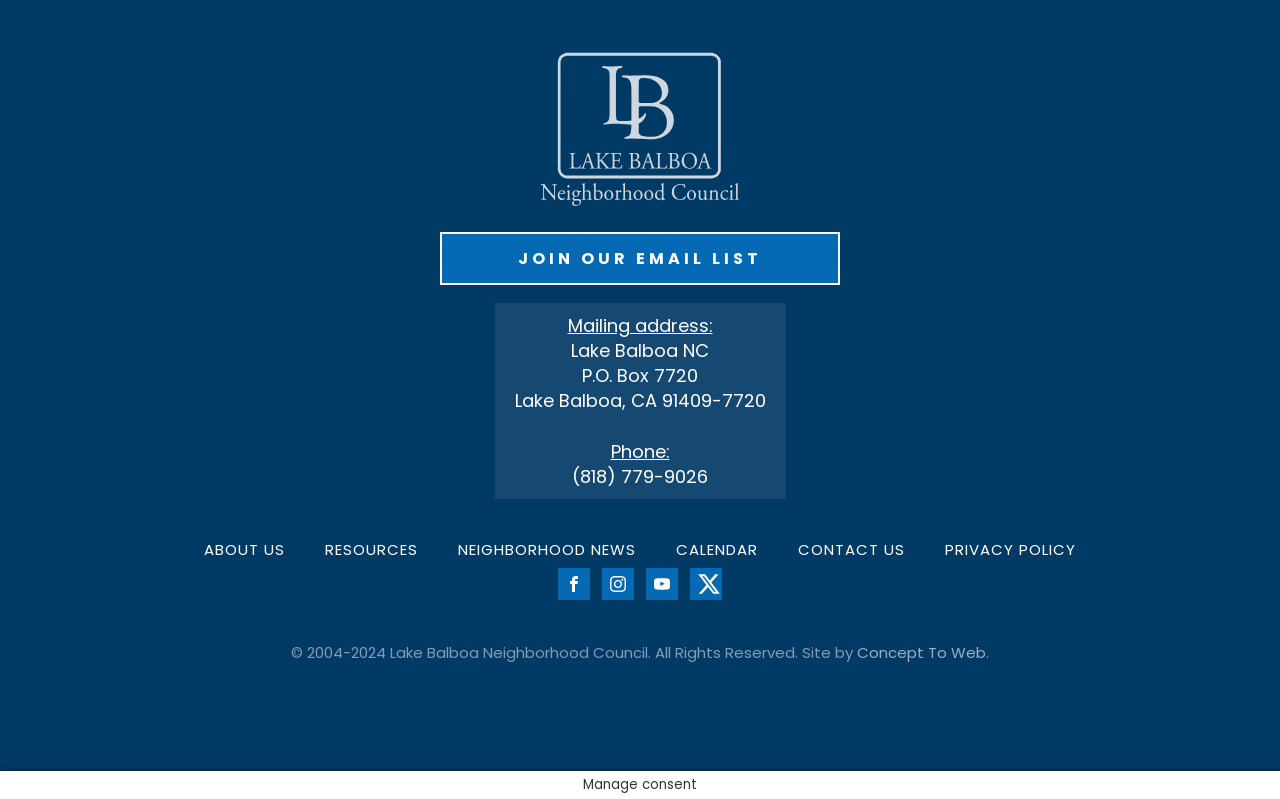Identify the bounding box coordinates necessary to click and complete the given instruction: "Check the website's PRIVACY POLICY".

[0.723, 0.665, 0.856, 0.711]